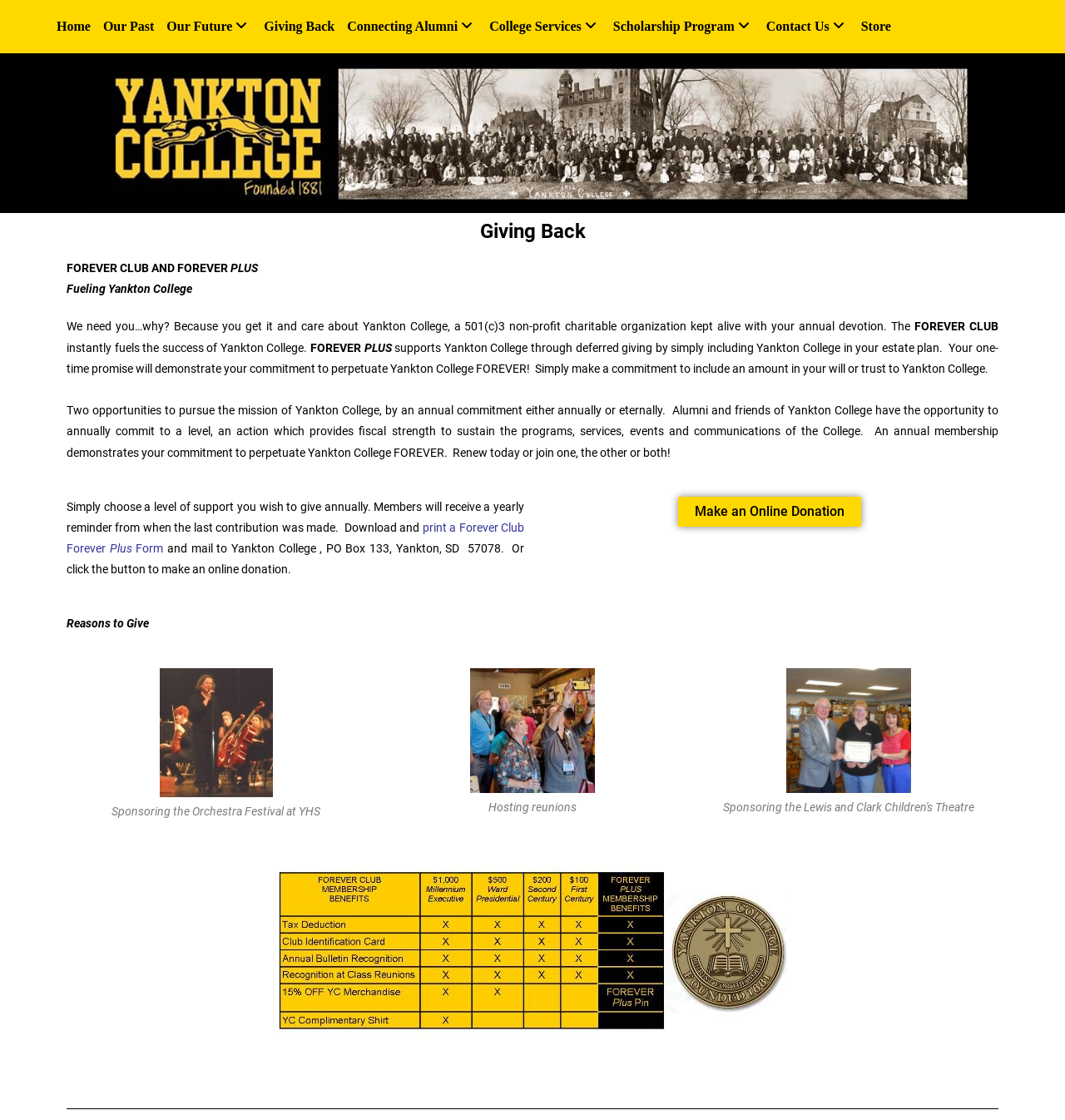Identify the bounding box for the UI element that is described as follows: "Connecting Alumni".

[0.326, 0.0, 0.448, 0.048]